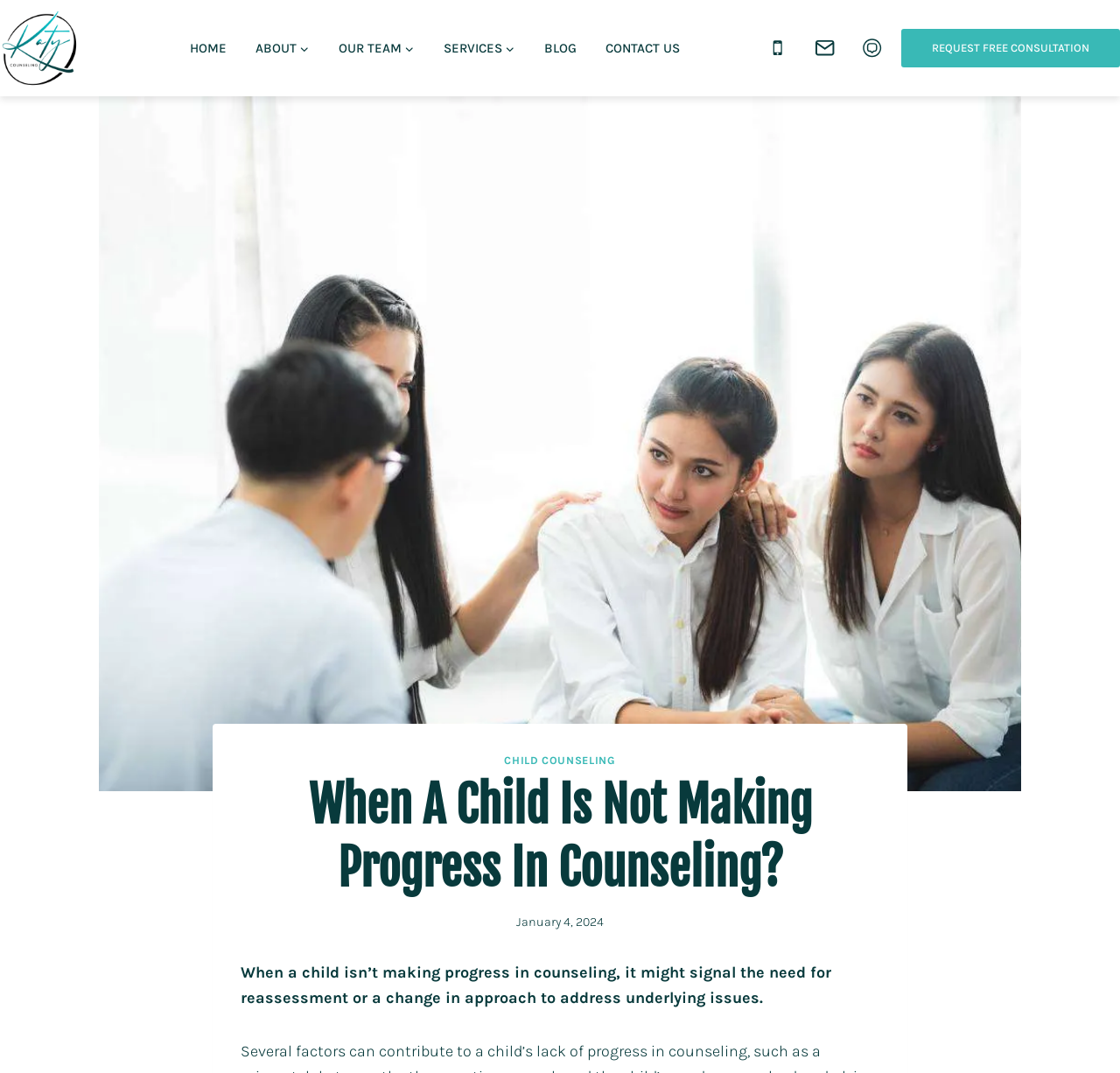What is the name of the counseling service?
Could you answer the question with a detailed and thorough explanation?

I found the answer by looking at the top-left corner of the webpage, where there is a link with the text 'Katy Counseling' and an image with the same name.